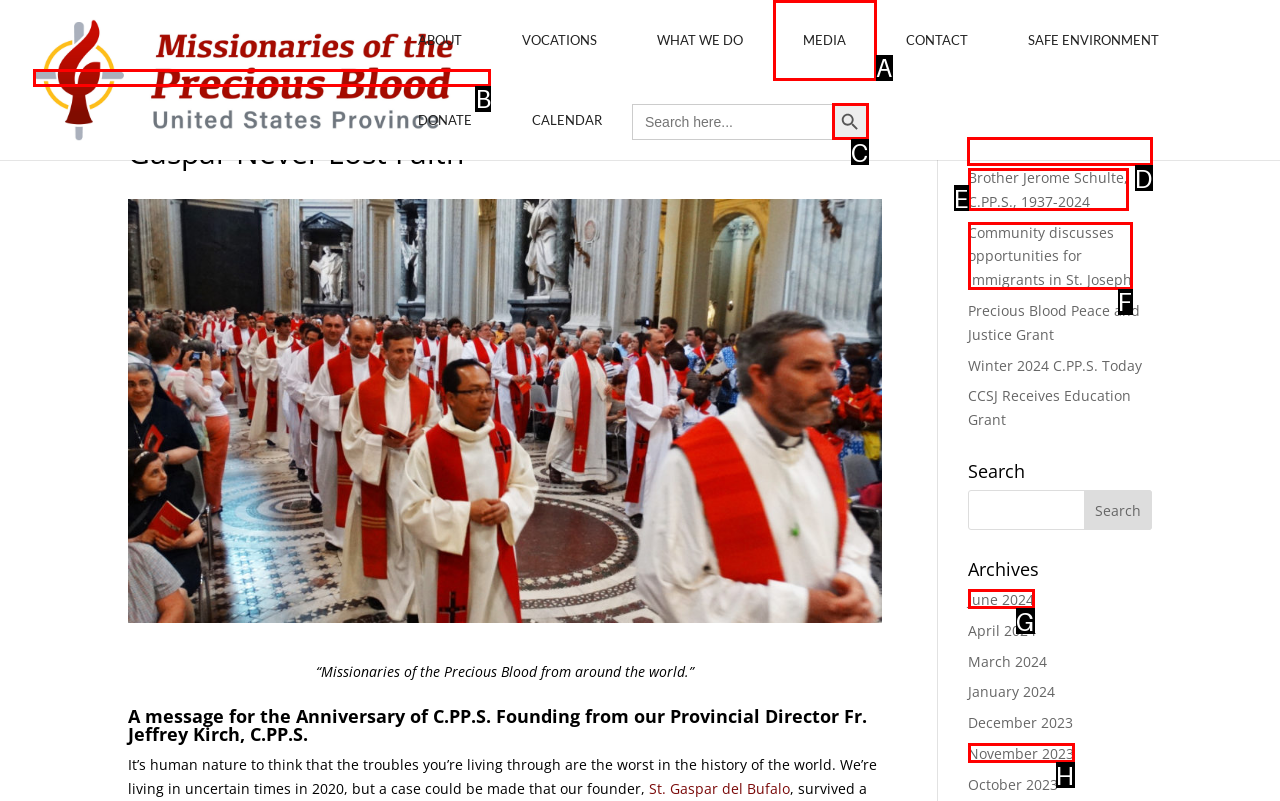Tell me which letter I should select to achieve the following goal: View recent posts
Answer with the corresponding letter from the provided options directly.

D